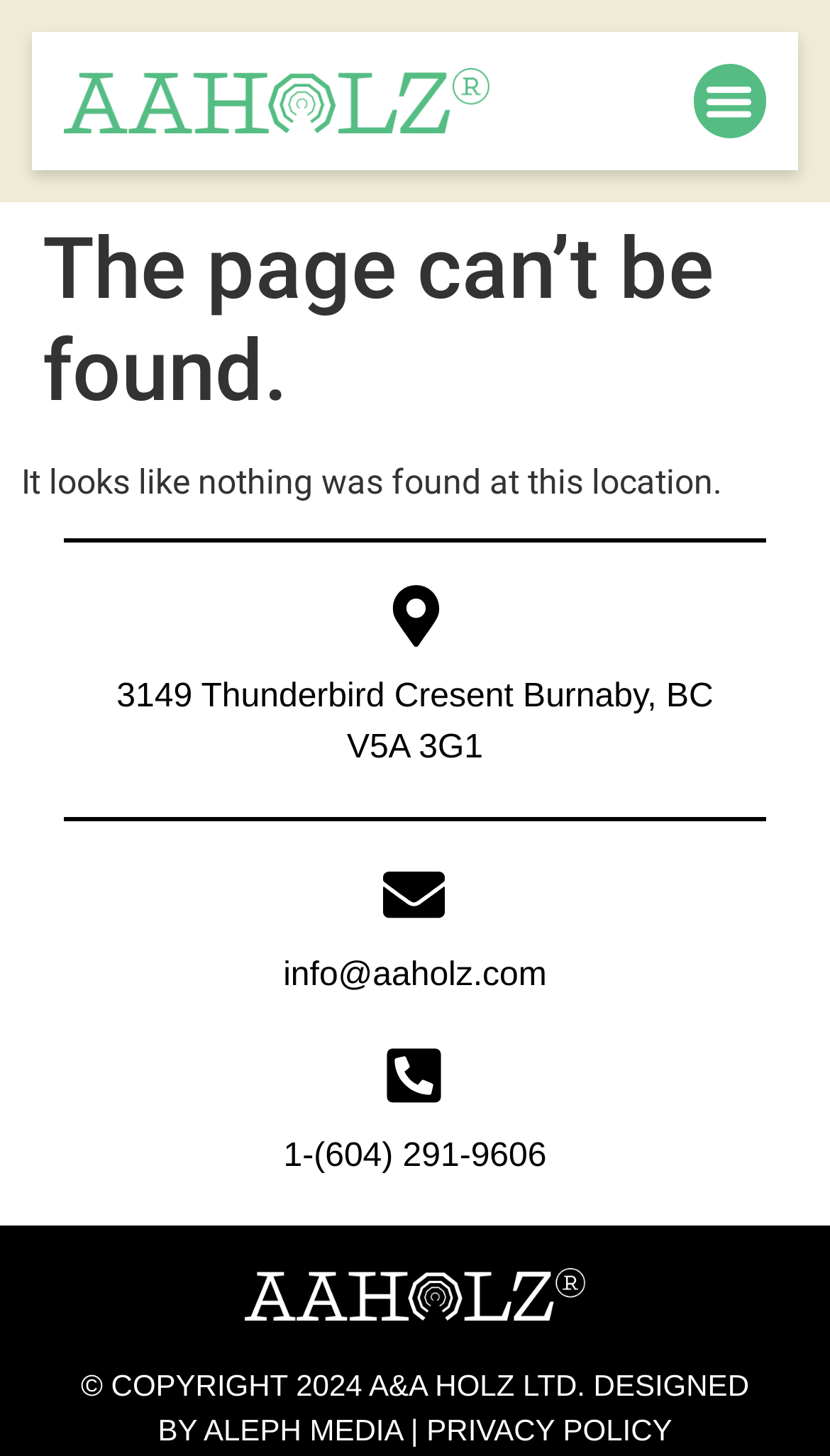What is the address of A&A HOLZ LTD?
Analyze the image and deliver a detailed answer to the question.

I found the address by looking at the static text element located at [0.14, 0.466, 0.86, 0.526] which contains the address information.